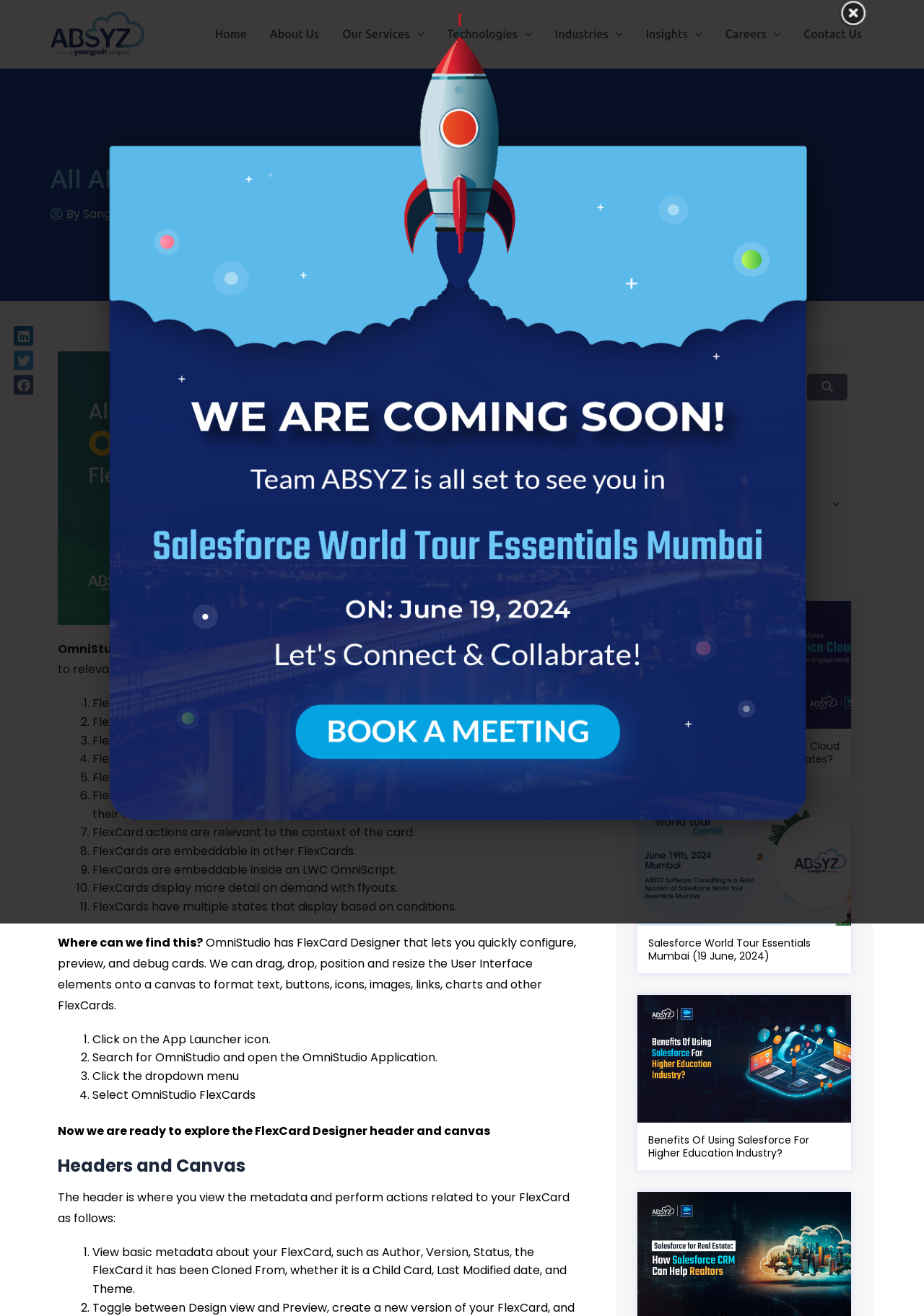Please locate the clickable area by providing the bounding box coordinates to follow this instruction: "Select an option from the Archives combobox".

[0.704, 0.373, 0.912, 0.393]